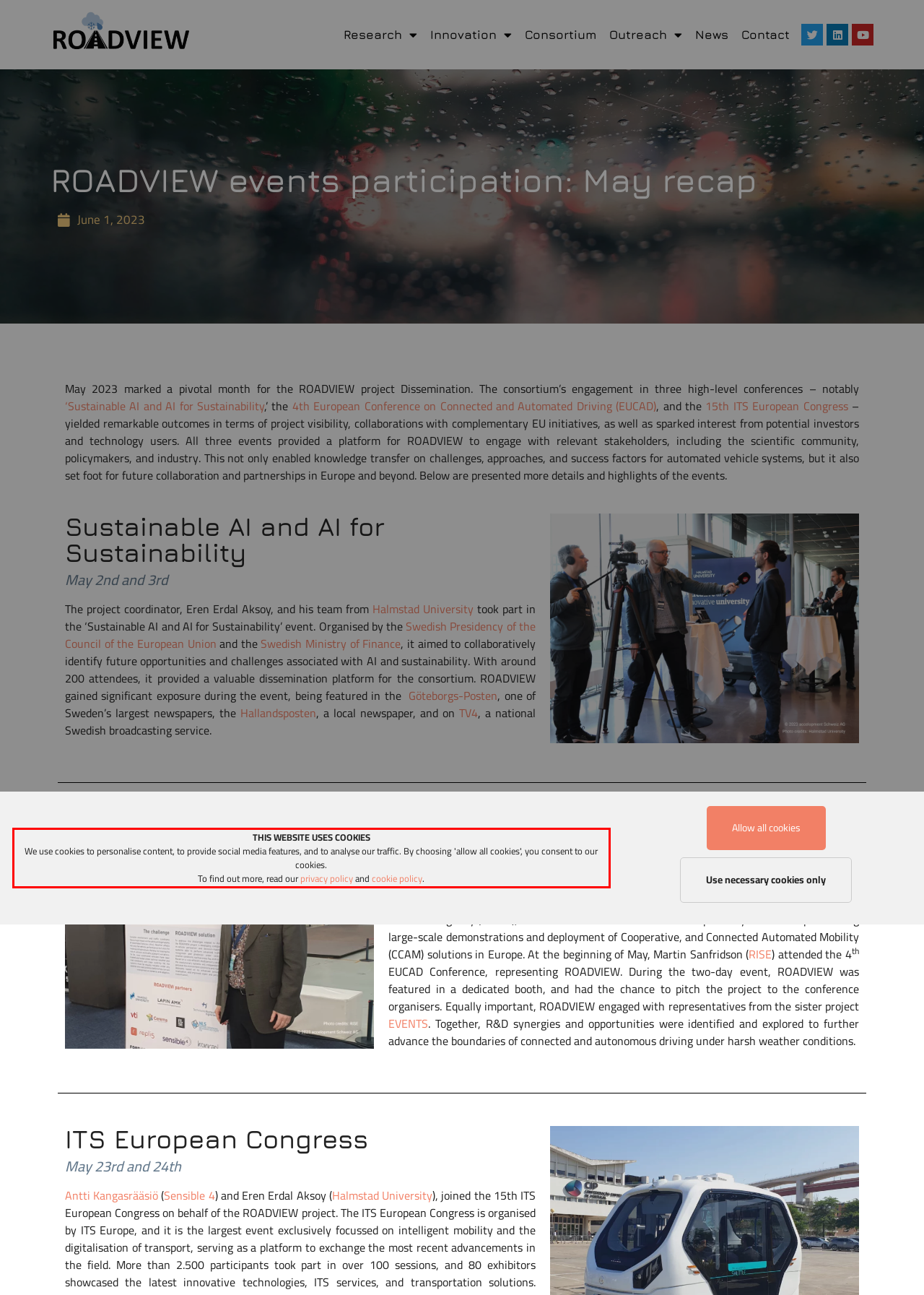Identify and extract the text within the red rectangle in the screenshot of the webpage.

THIS WEBSITE USES COOKIES We use cookies to personalise content, to provide social media features, and to analyse our traffic. By choosing 'allow all cookies', you consent to our cookies. To find out more, read our privacy policy and cookie policy.